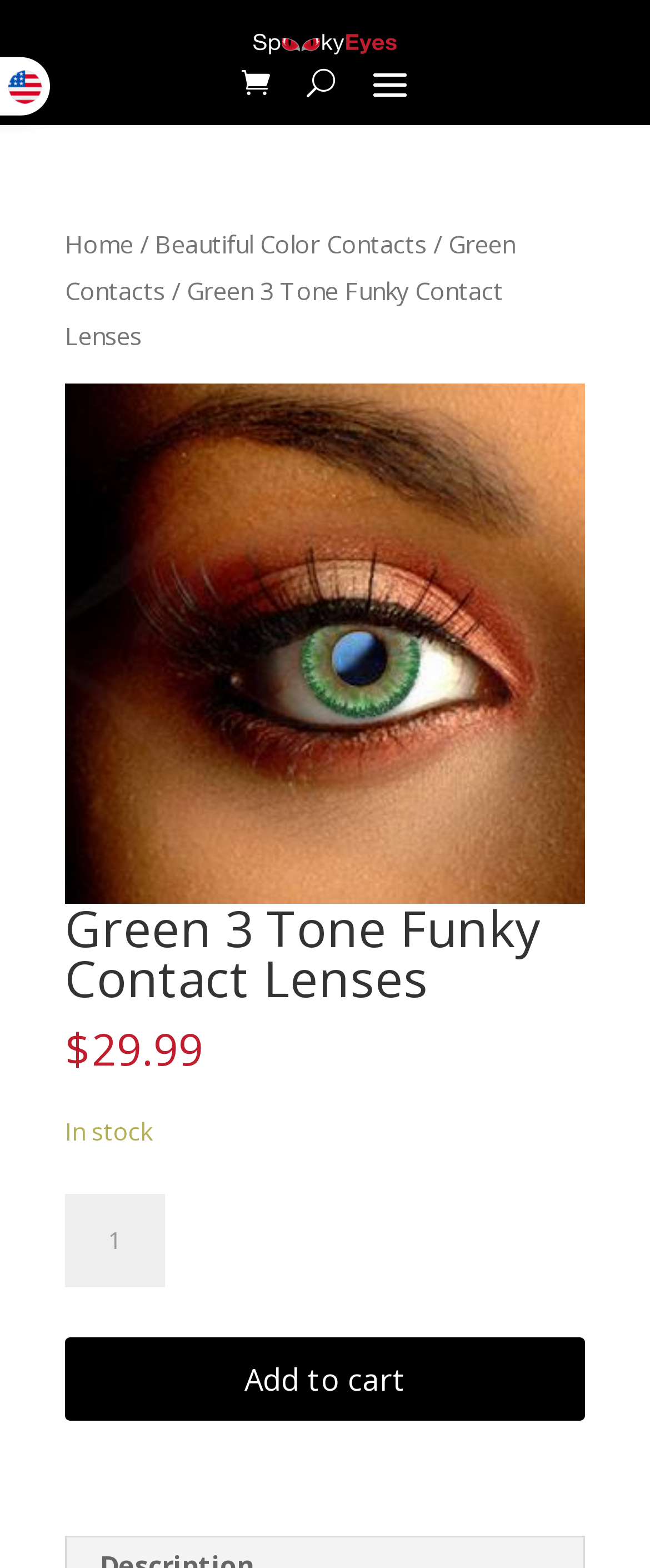Determine the webpage's heading and output its text content.

Green 3 Tone Funky Contact Lenses